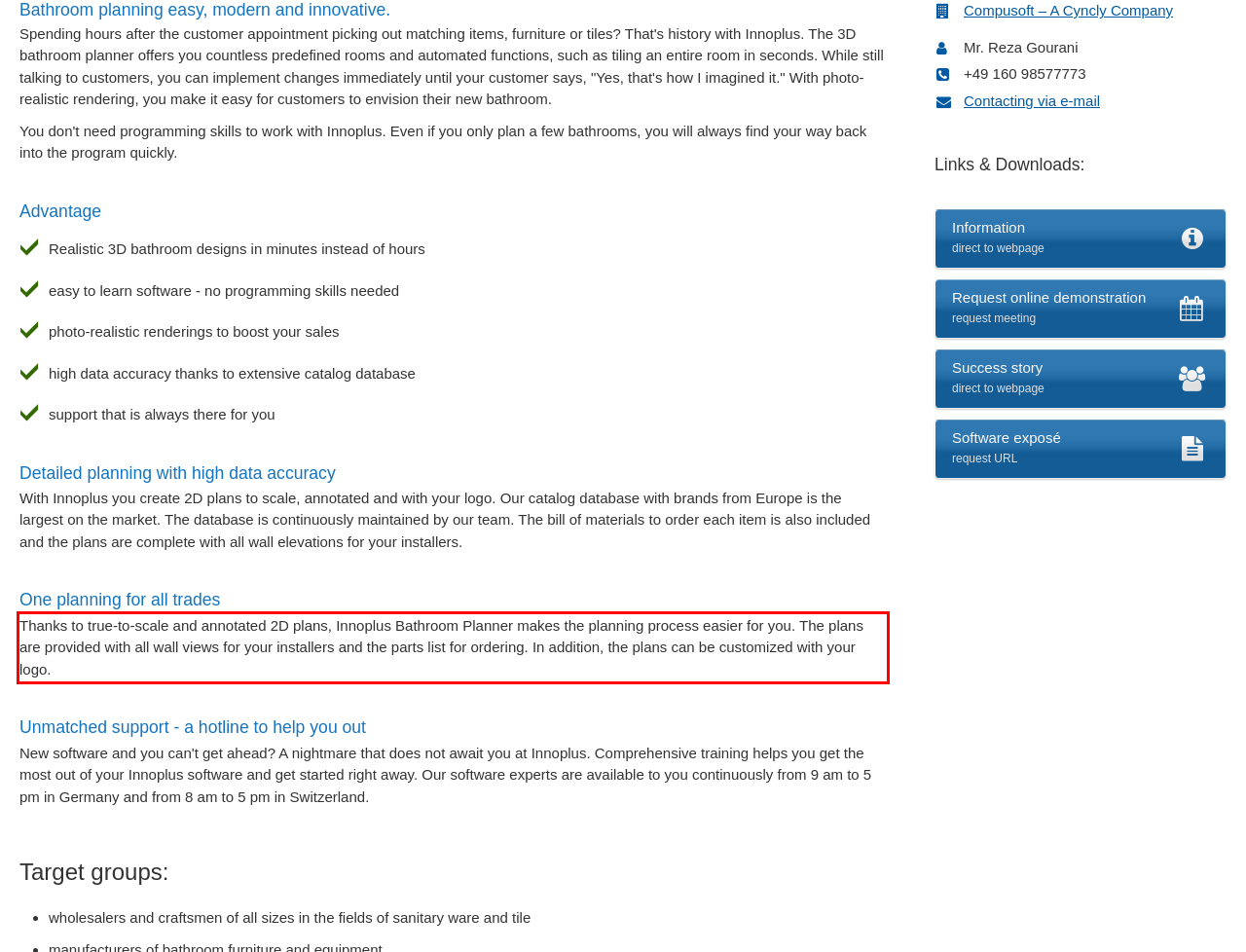Using the provided screenshot of a webpage, recognize the text inside the red rectangle bounding box by performing OCR.

Thanks to true-to-scale and annotated 2D plans, Innoplus Bathroom Planner makes the planning process easier for you. The plans are provided with all wall views for your installers and the parts list for ordering. In addition, the plans can be customized with your logo.